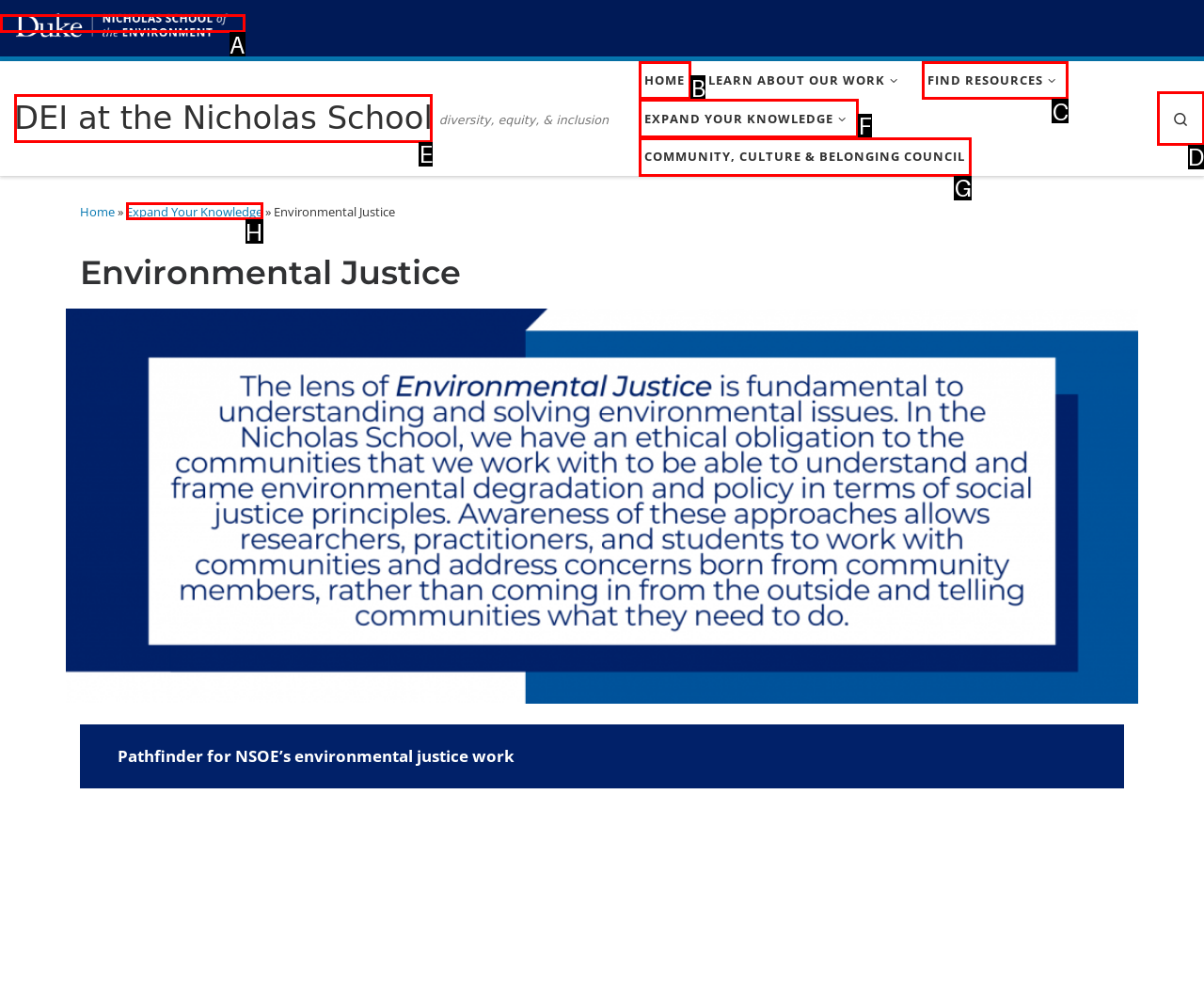Based on the task: Search for something, which UI element should be clicked? Answer with the letter that corresponds to the correct option from the choices given.

D